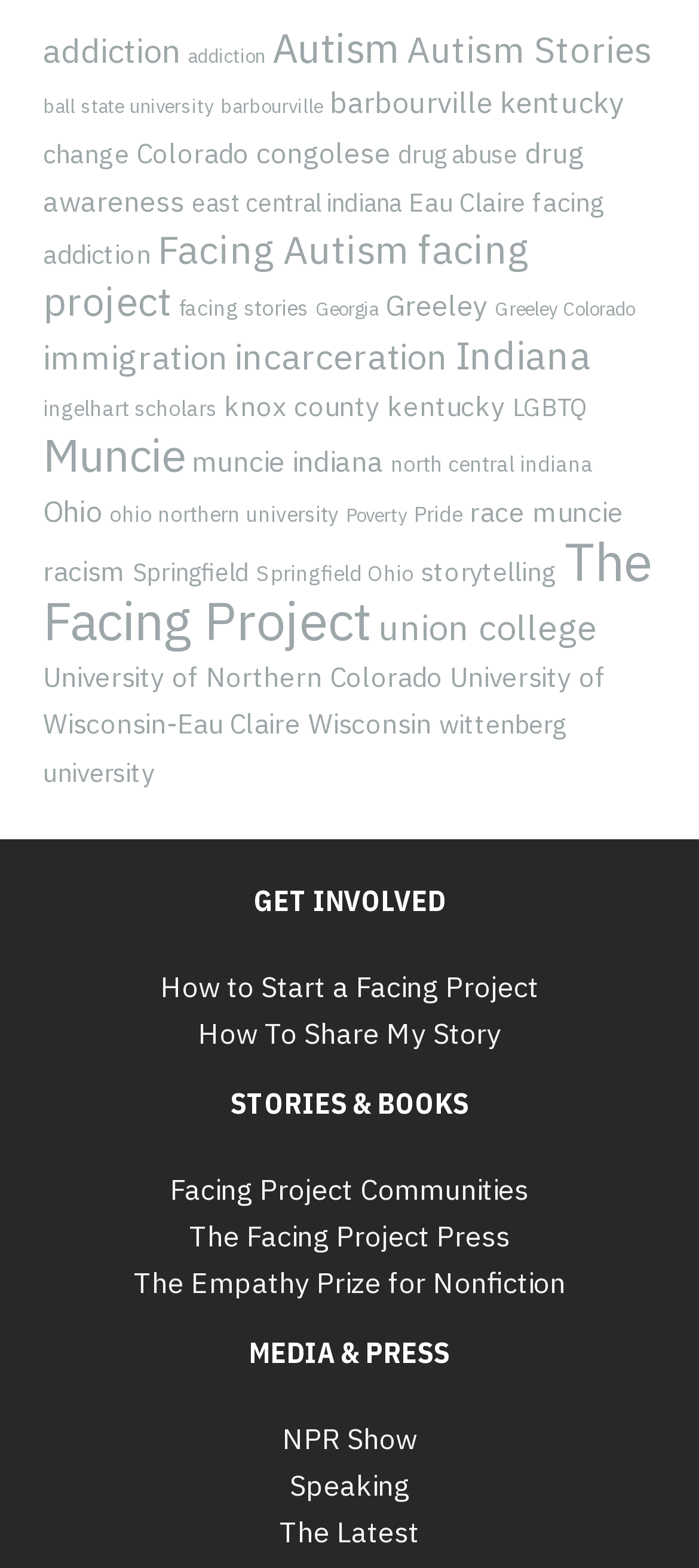How many links are there on the webpage?
Using the visual information, reply with a single word or short phrase.

54